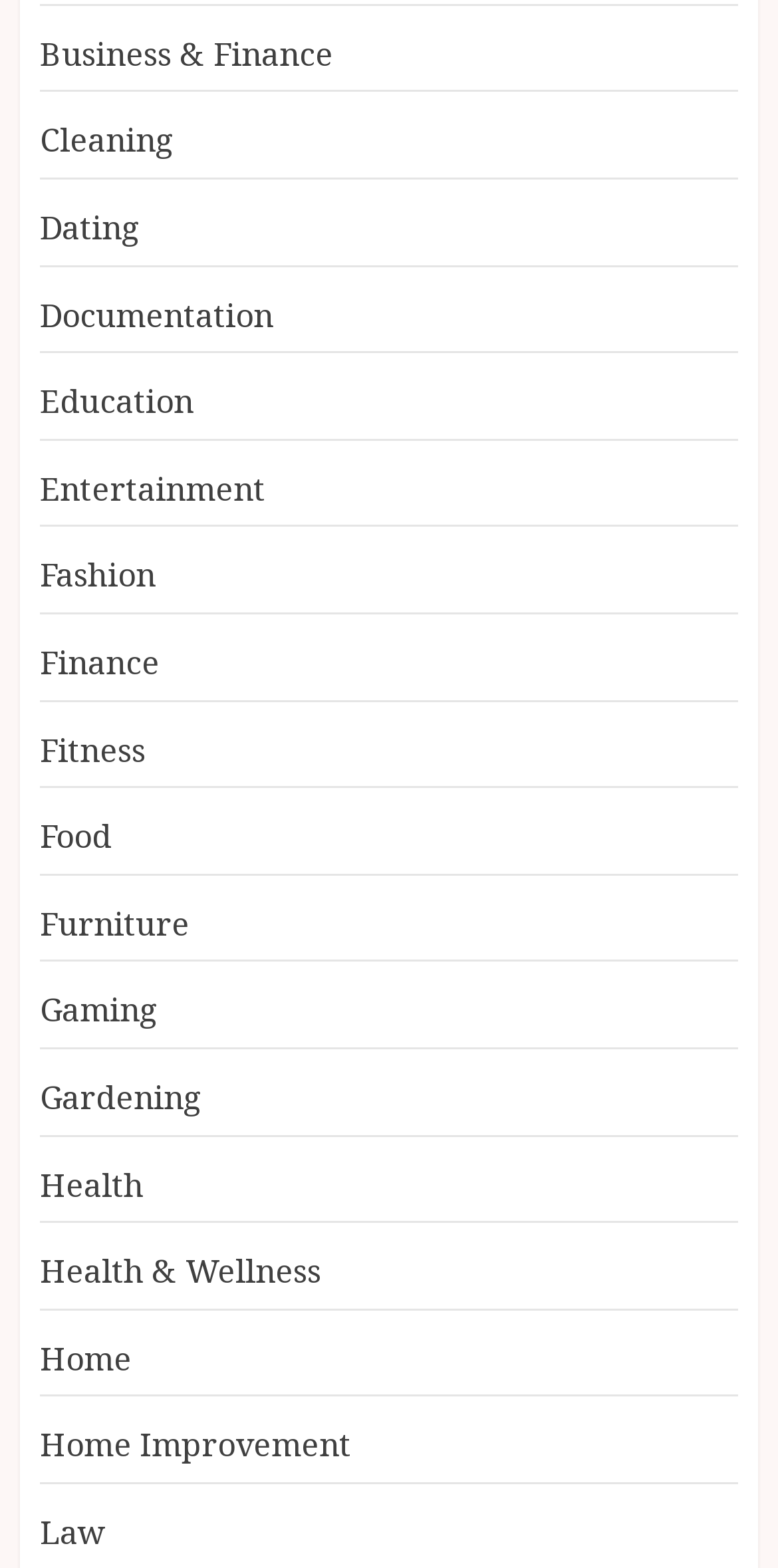Please determine the bounding box coordinates for the UI element described here. Use the format (top-left x, top-left y, bottom-right x, bottom-right y) with values bounded between 0 and 1: Furniture

[0.051, 0.575, 0.244, 0.604]